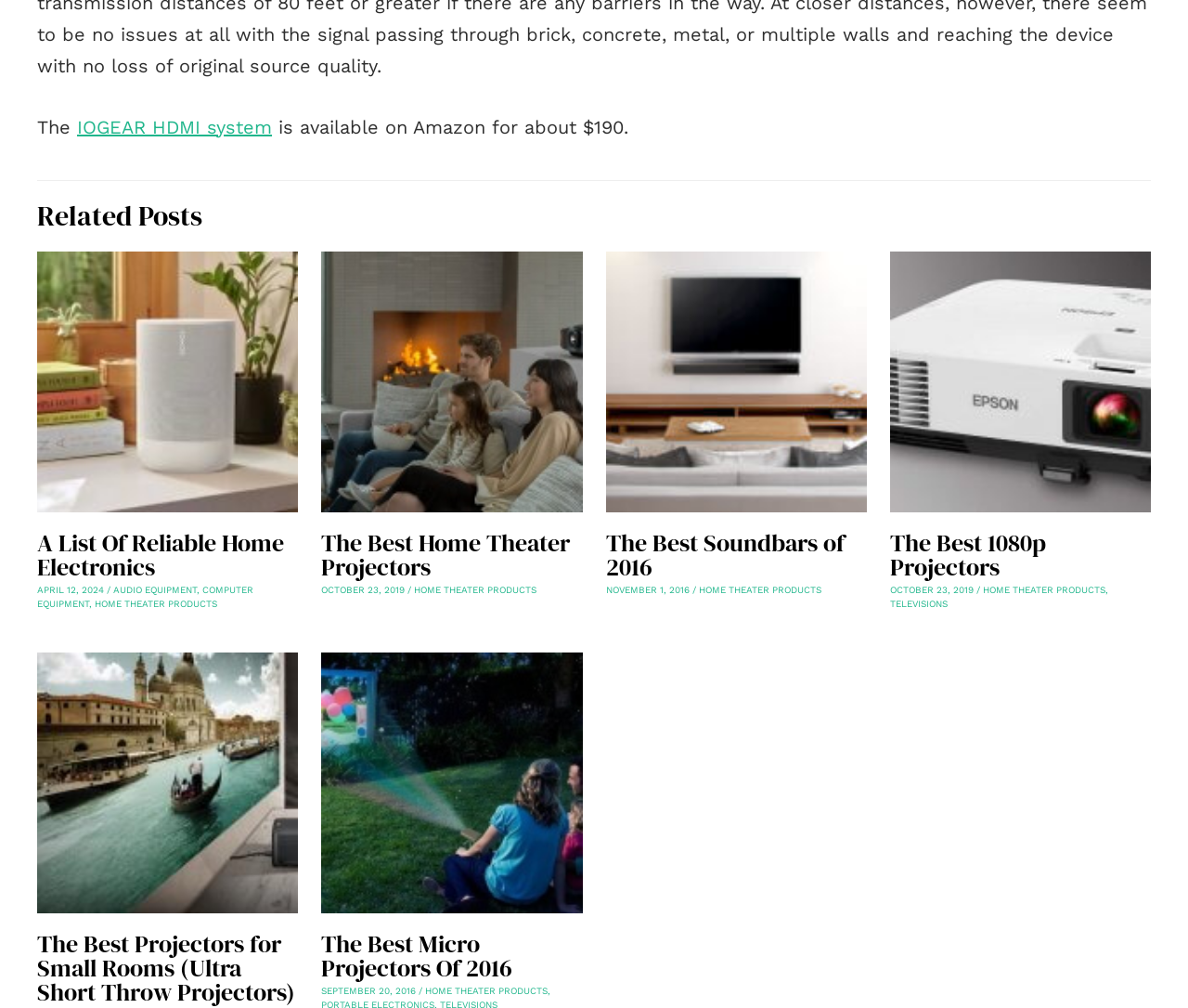Pinpoint the bounding box coordinates for the area that should be clicked to perform the following instruction: "Read more about The Best Projectors for Small Rooms (Ultra Short Throw Projectors)".

[0.031, 0.764, 0.251, 0.786]